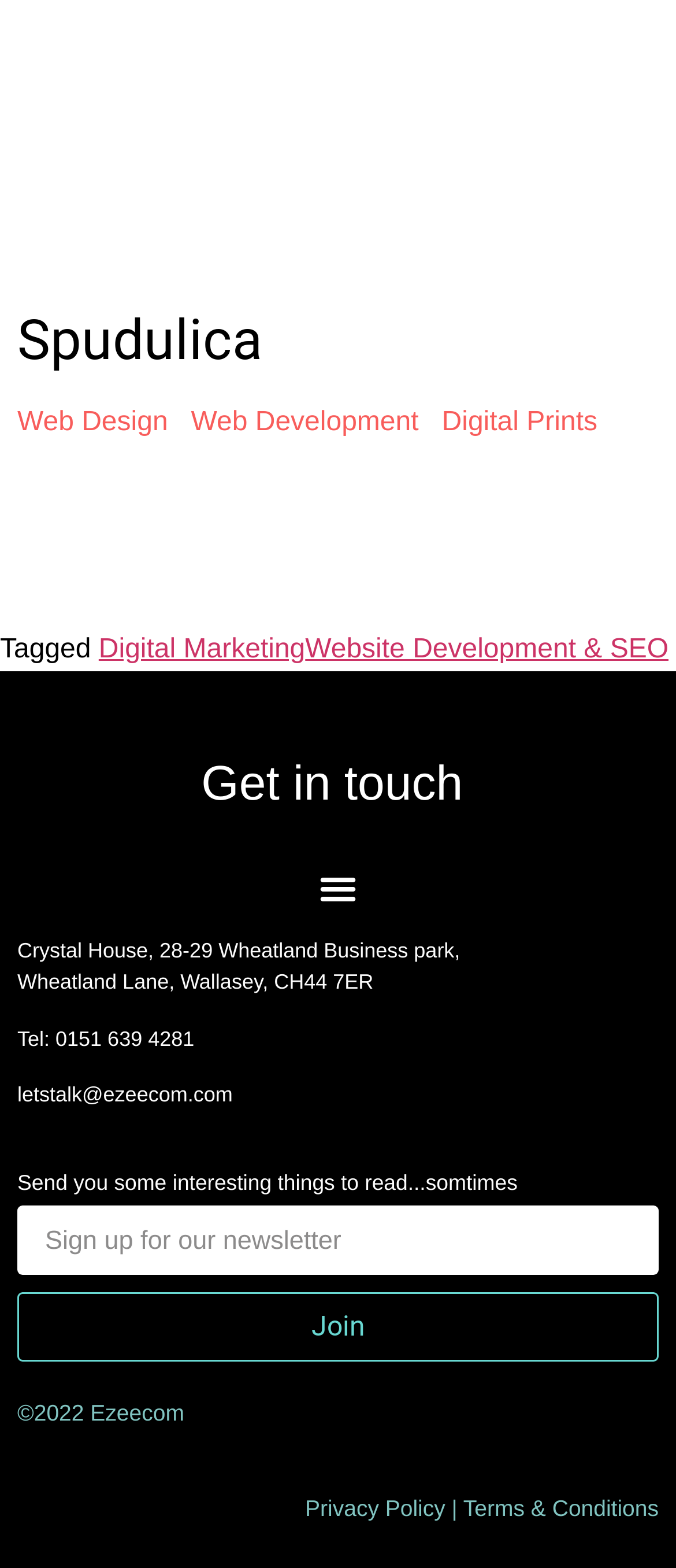Predict the bounding box of the UI element based on this description: "Website Development & SEO".

[0.452, 0.405, 0.989, 0.423]